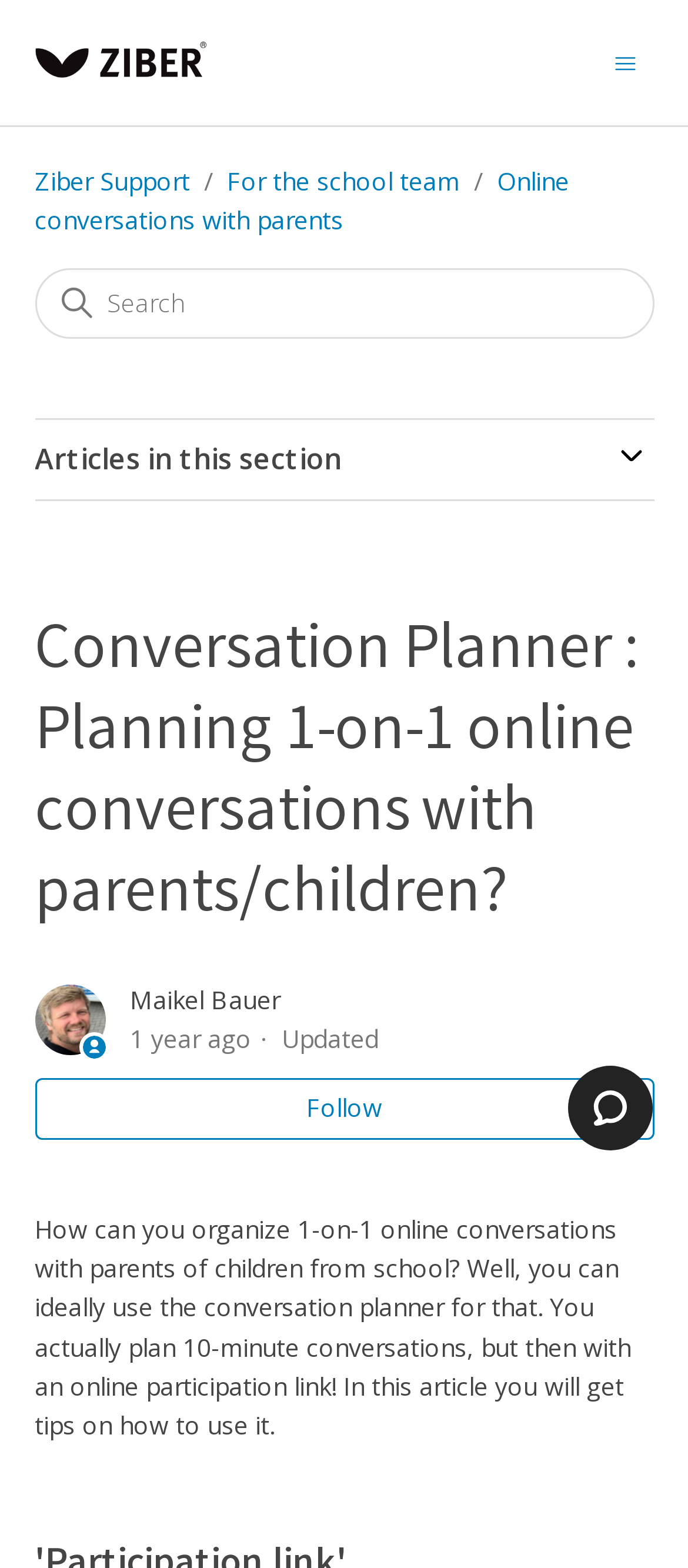Identify the bounding box coordinates of the clickable region to carry out the given instruction: "Search for something".

[0.05, 0.171, 0.95, 0.216]